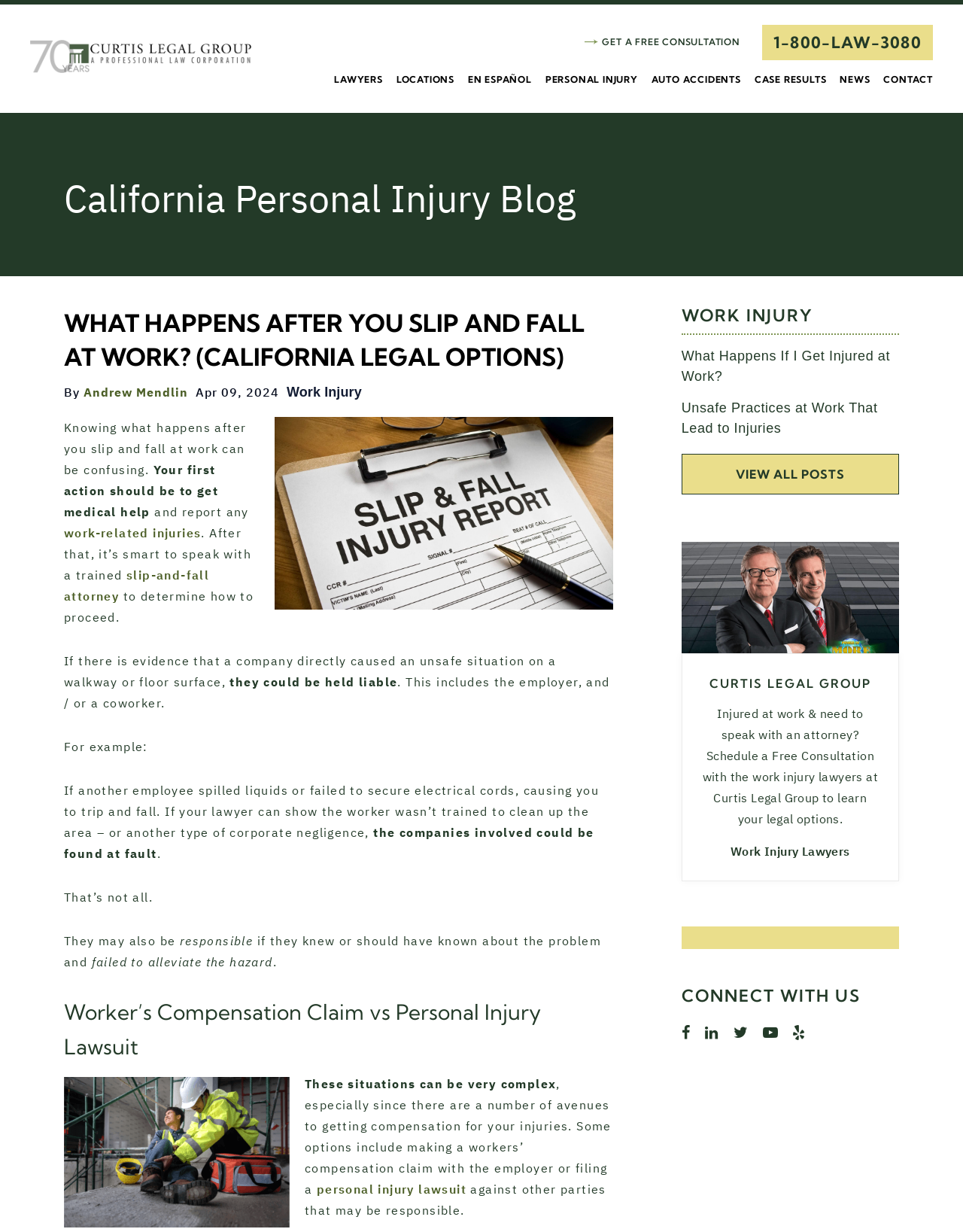Bounding box coordinates must be specified in the format (top-left x, top-left y, bottom-right x, bottom-right y). All values should be floating point numbers between 0 and 1. What are the bounding box coordinates of the UI element described as: Get a free consultation

[0.607, 0.029, 0.768, 0.039]